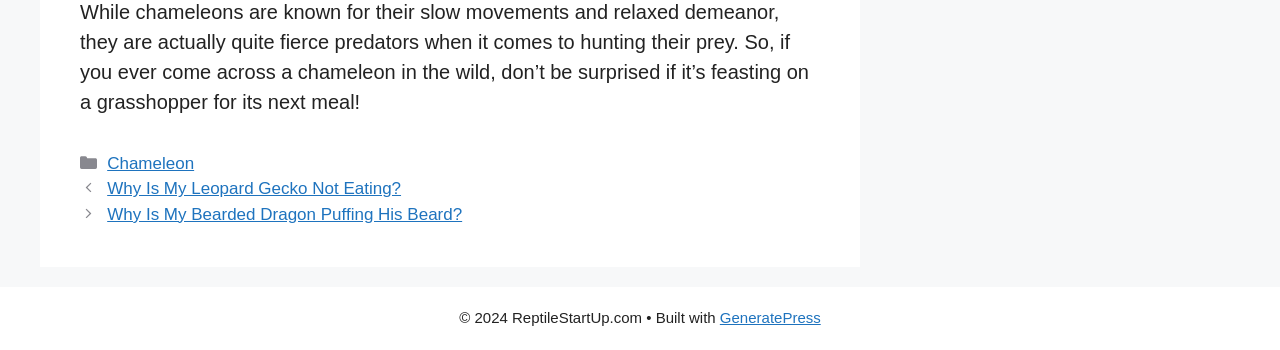What is the main topic of this webpage? Examine the screenshot and reply using just one word or a brief phrase.

Reptiles